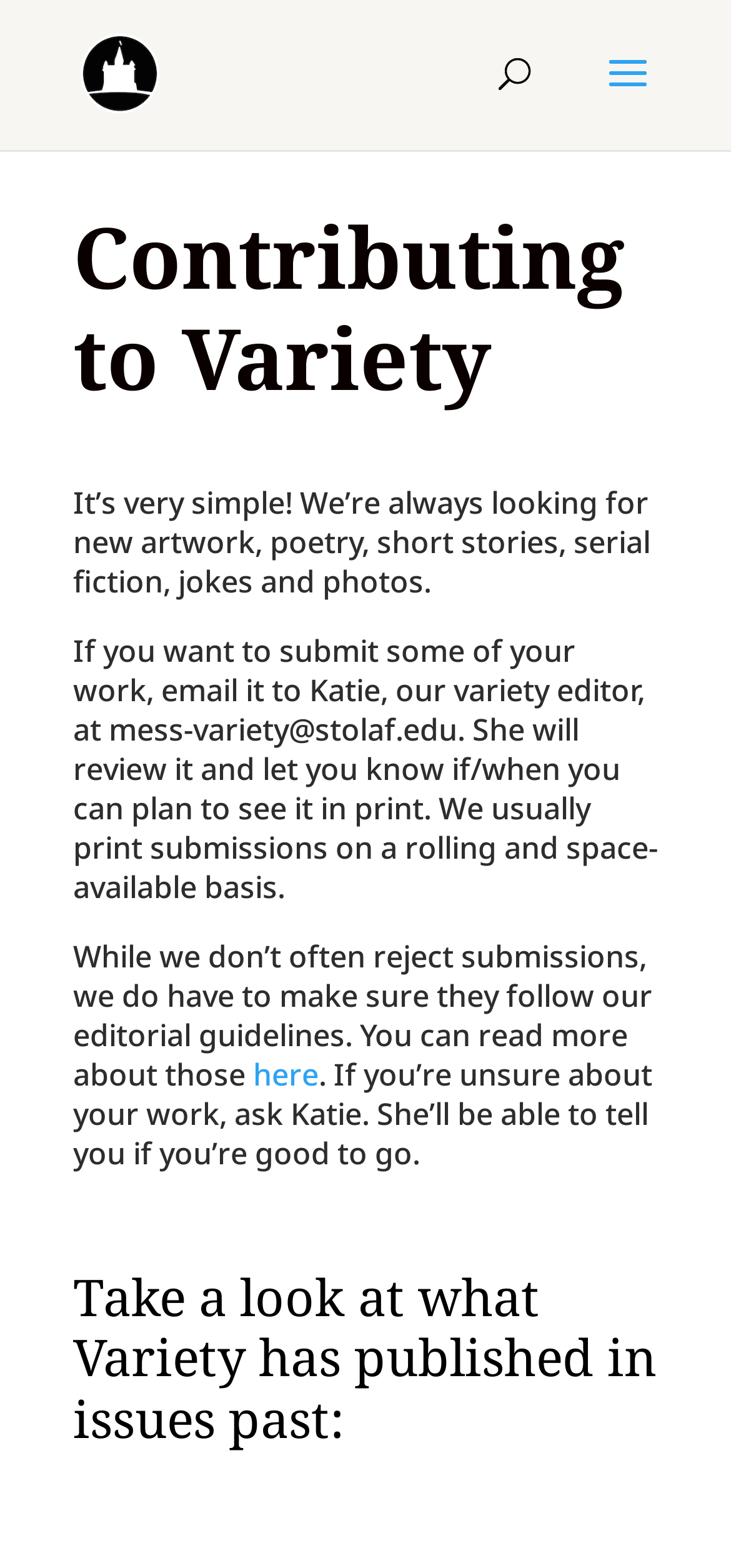What is the email address to submit artwork?
Give a detailed and exhaustive answer to the question.

I found the email address by reading the text that says 'If you want to submit some of your work, email it to Katie, our variety editor, at mess-variety@stolaf.edu.'